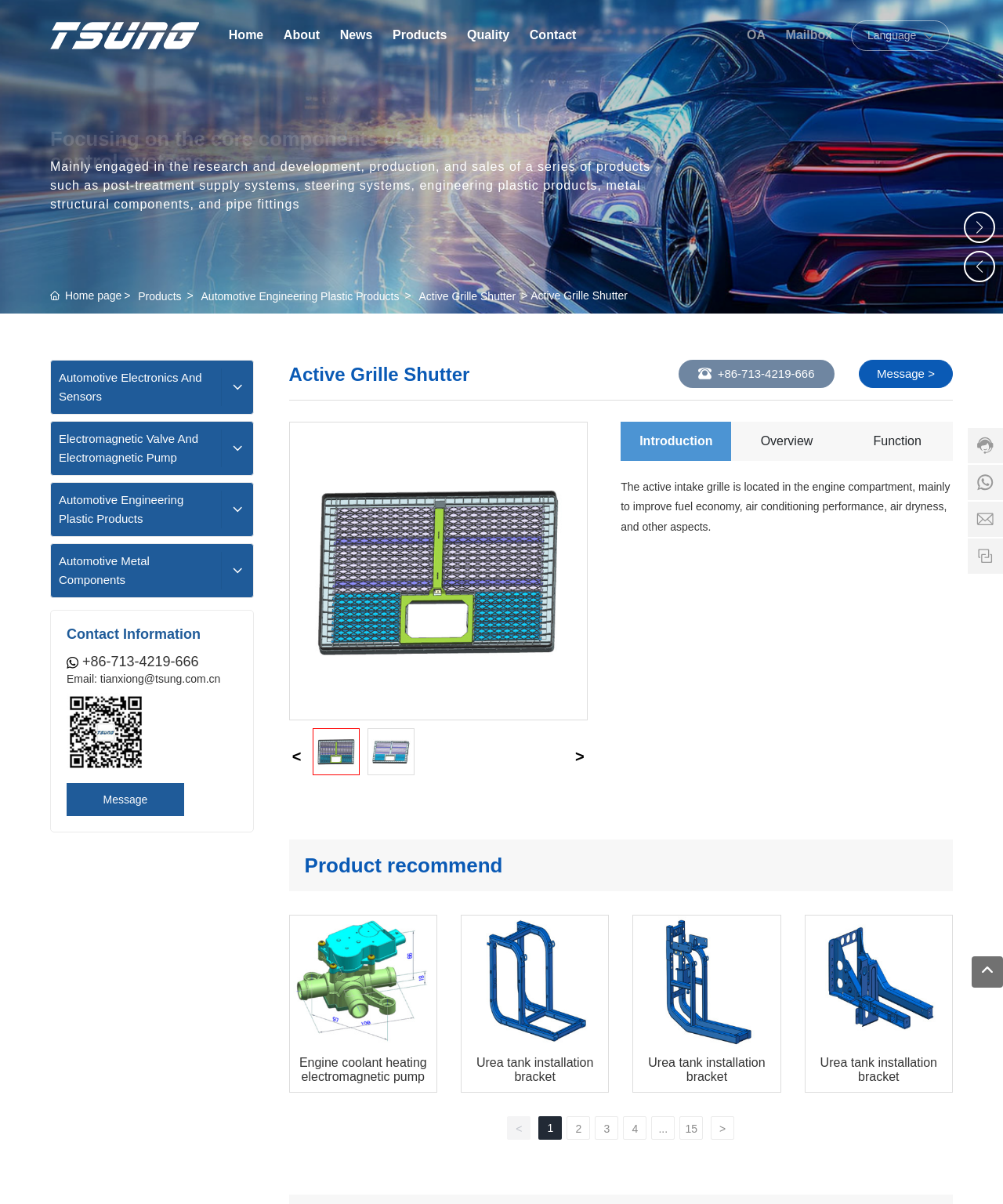Using the format (top-left x, top-left y, bottom-right x, bottom-right y), provide the bounding box coordinates for the described UI element. All values should be floating point numbers between 0 and 1: Fuel Tank Oil Level Sensor

[0.051, 0.423, 0.252, 0.439]